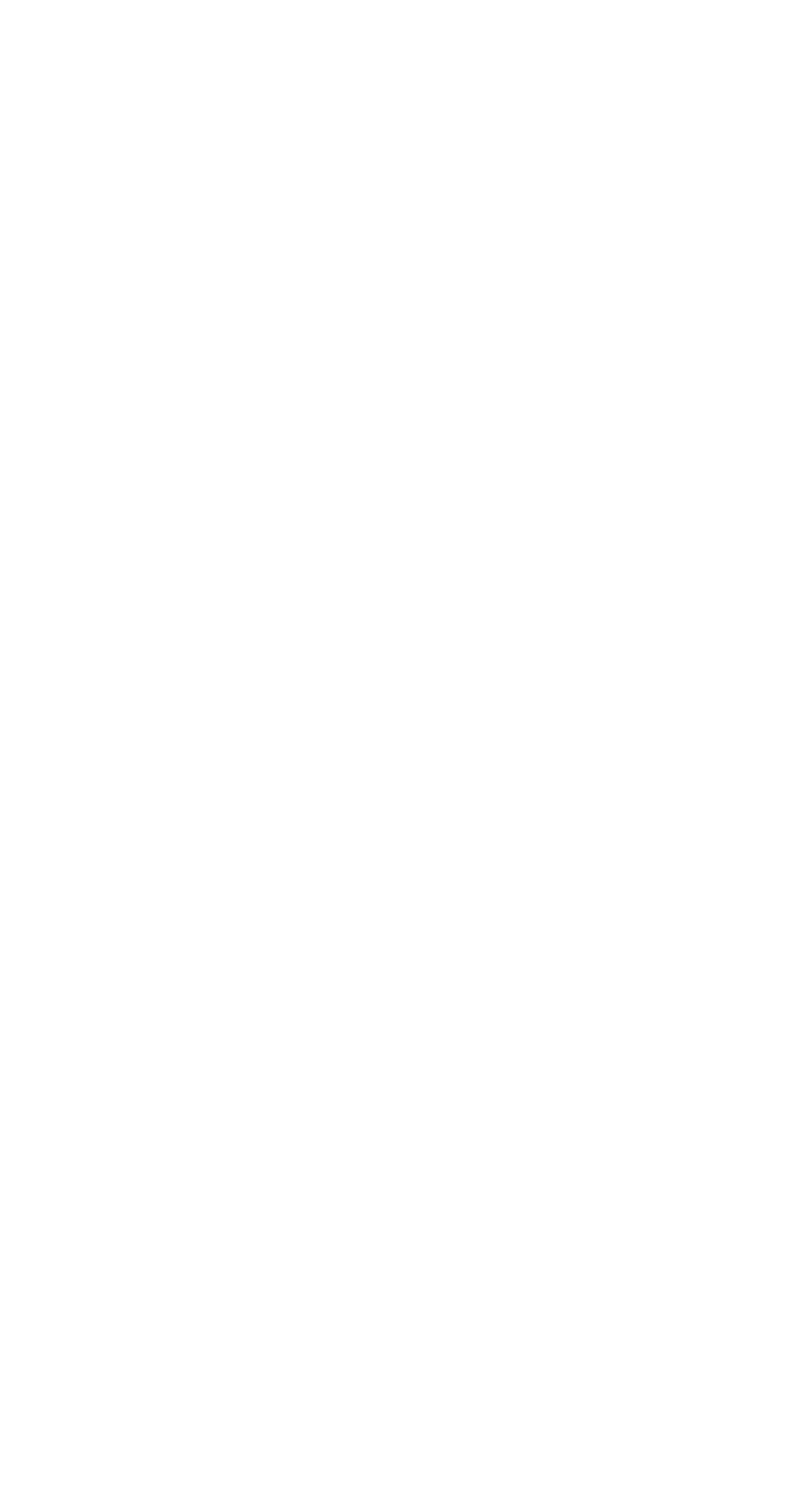How many social media links are present in the footer?
Look at the screenshot and give a one-word or phrase answer.

3